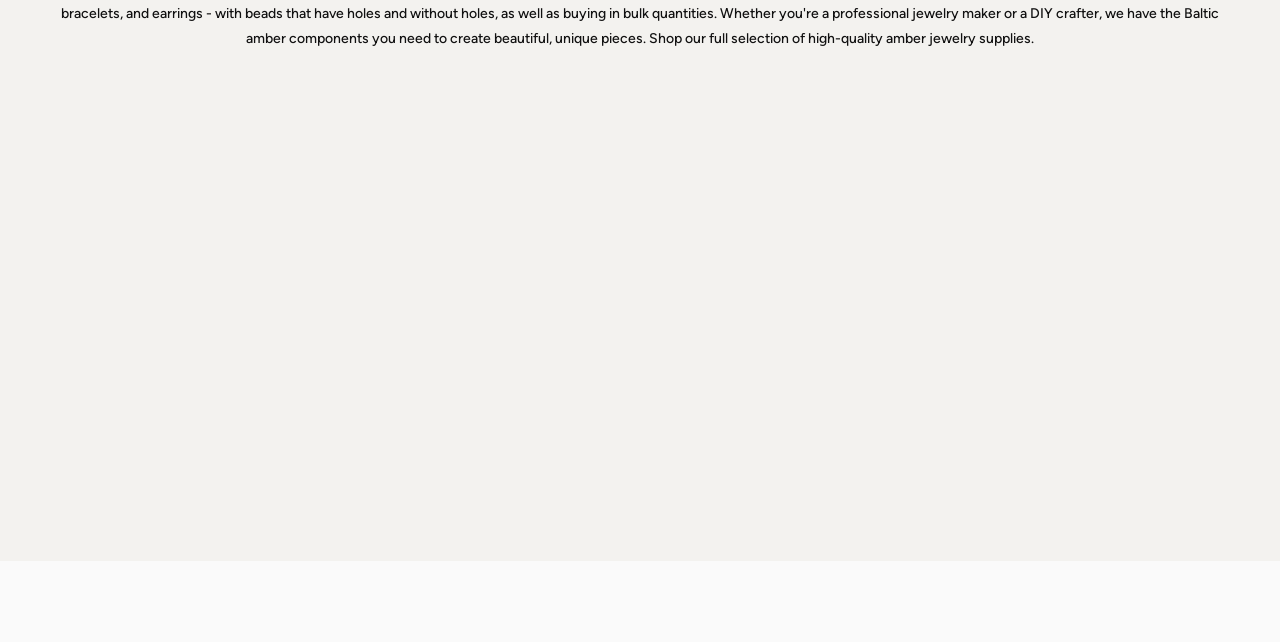Using the information in the image, give a detailed answer to the following question: What is the price of the Baltic Amber Beads?

I found the price of the Baltic Amber Beads by looking at the text '¥1.87' which is located below the image of the beads and above the 'Add to Cart' button.